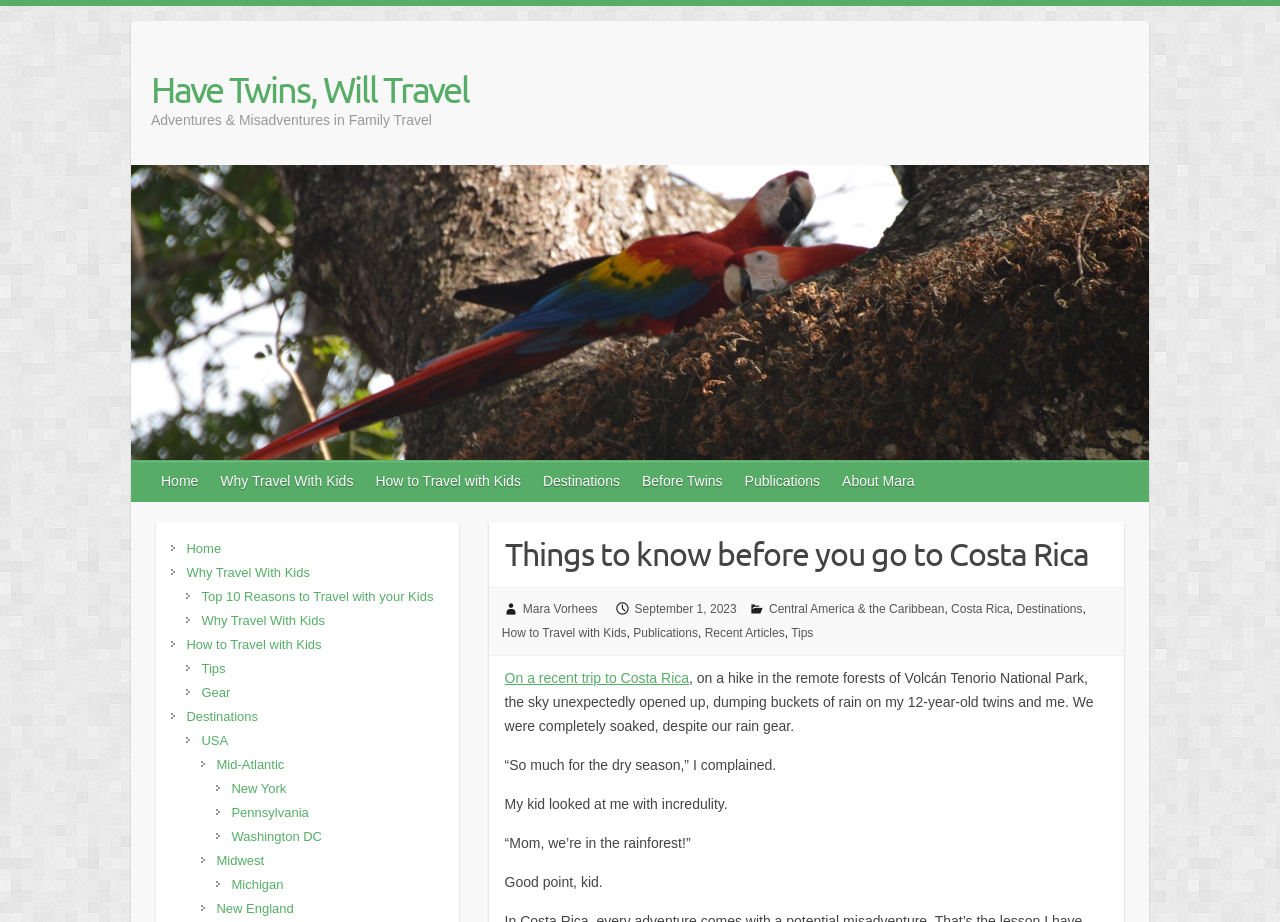Please use the details from the image to answer the following question comprehensively:
Who is the author of the article?

The author of the article can be found in the link element below the title, which reads 'Mara Vorhees'.